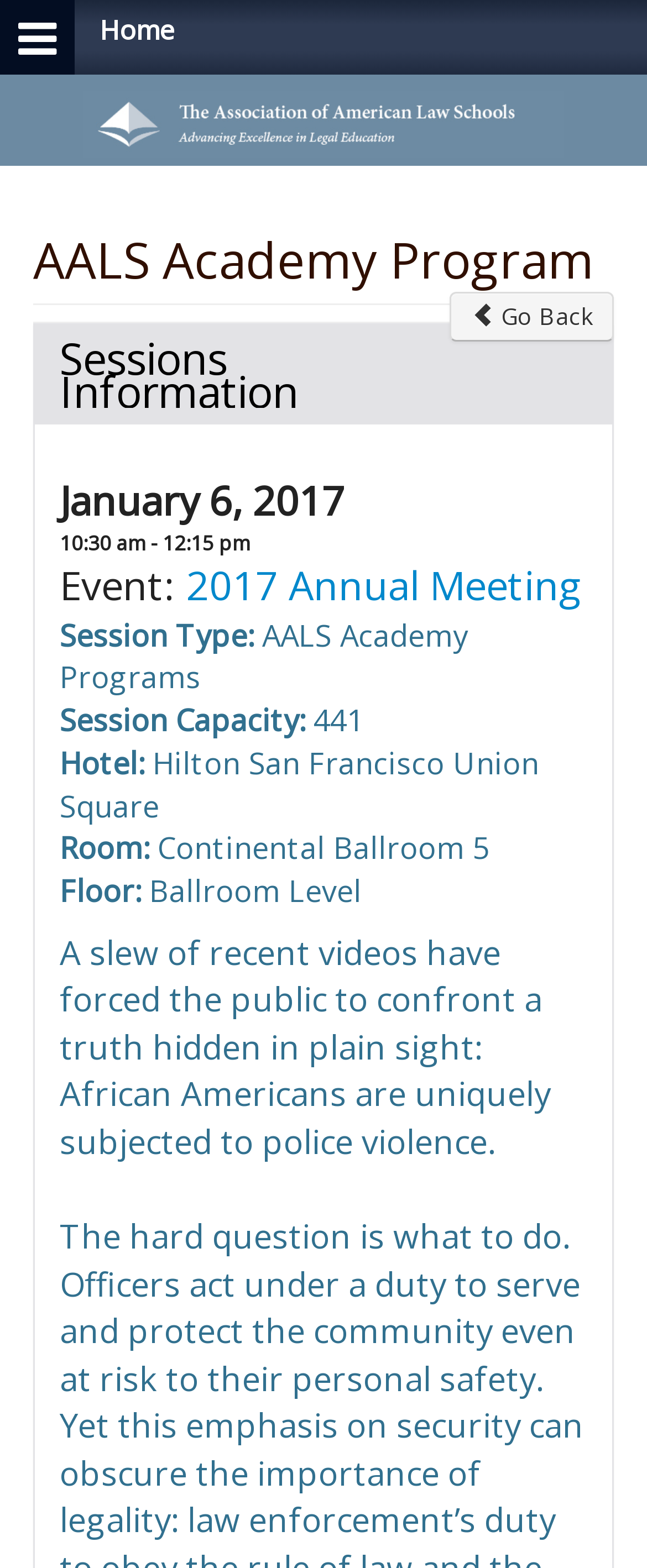Identify the bounding box coordinates of the HTML element based on this description: "Go Back".

[0.695, 0.186, 0.949, 0.218]